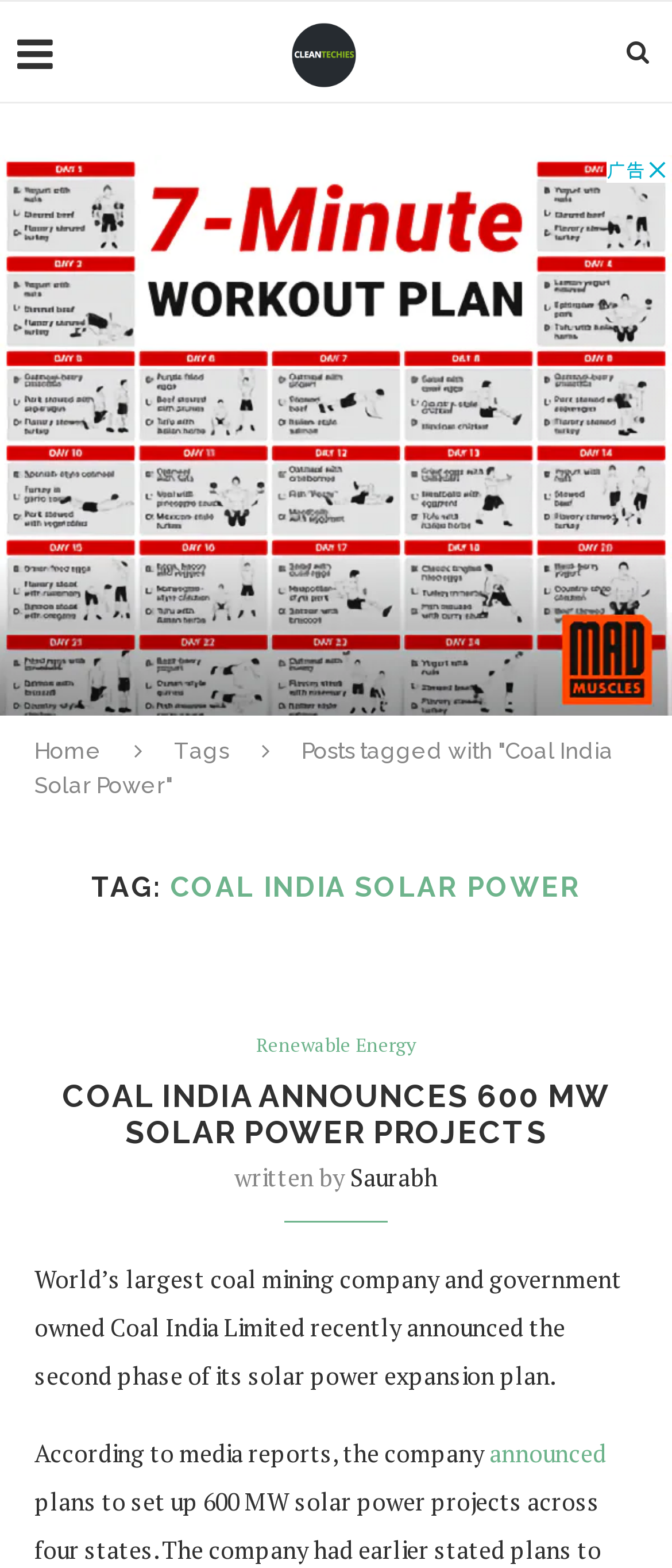Please locate and generate the primary heading on this webpage.

COAL INDIA SOLAR POWER